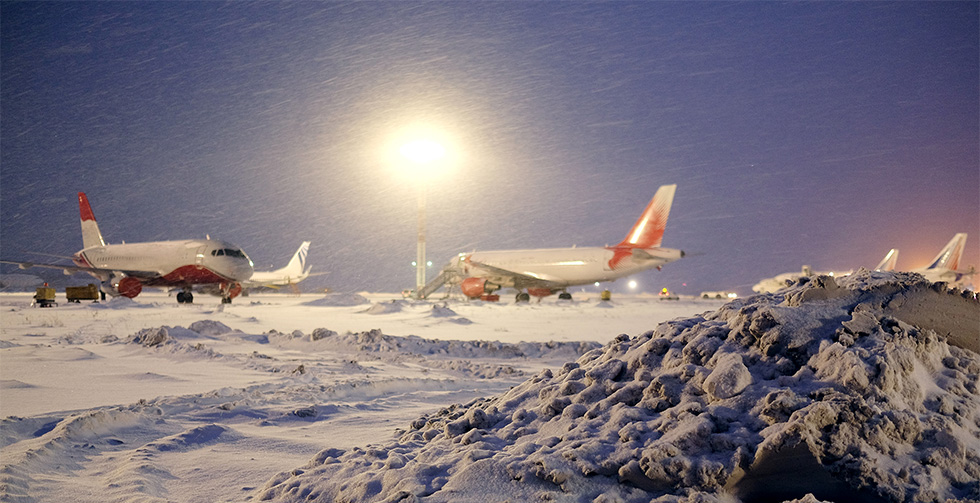What is the purpose of the powerful lamp?
From the screenshot, supply a one-word or short-phrase answer.

To illuminate the area